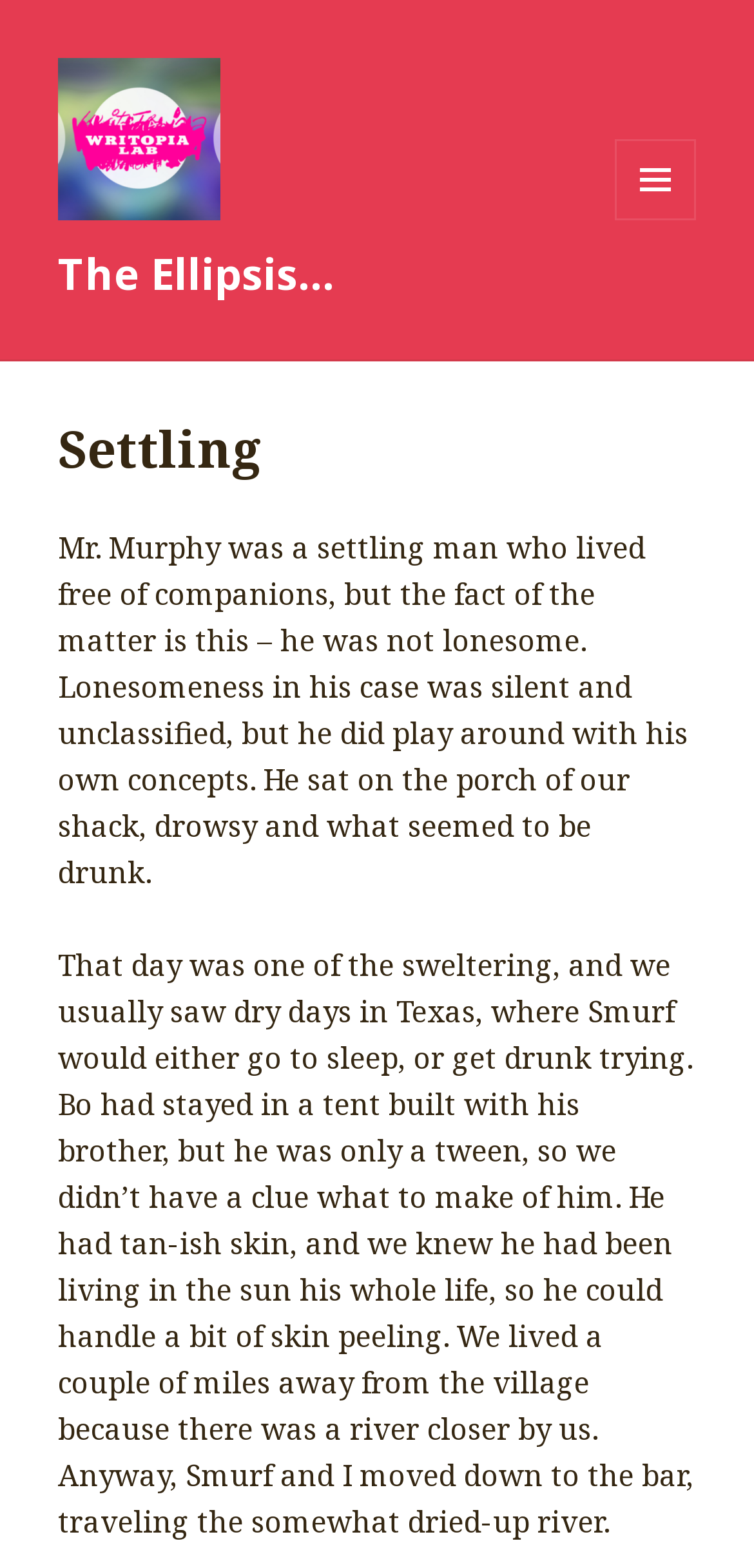How many paragraphs of text are on this page?
Using the image, answer in one word or phrase.

2